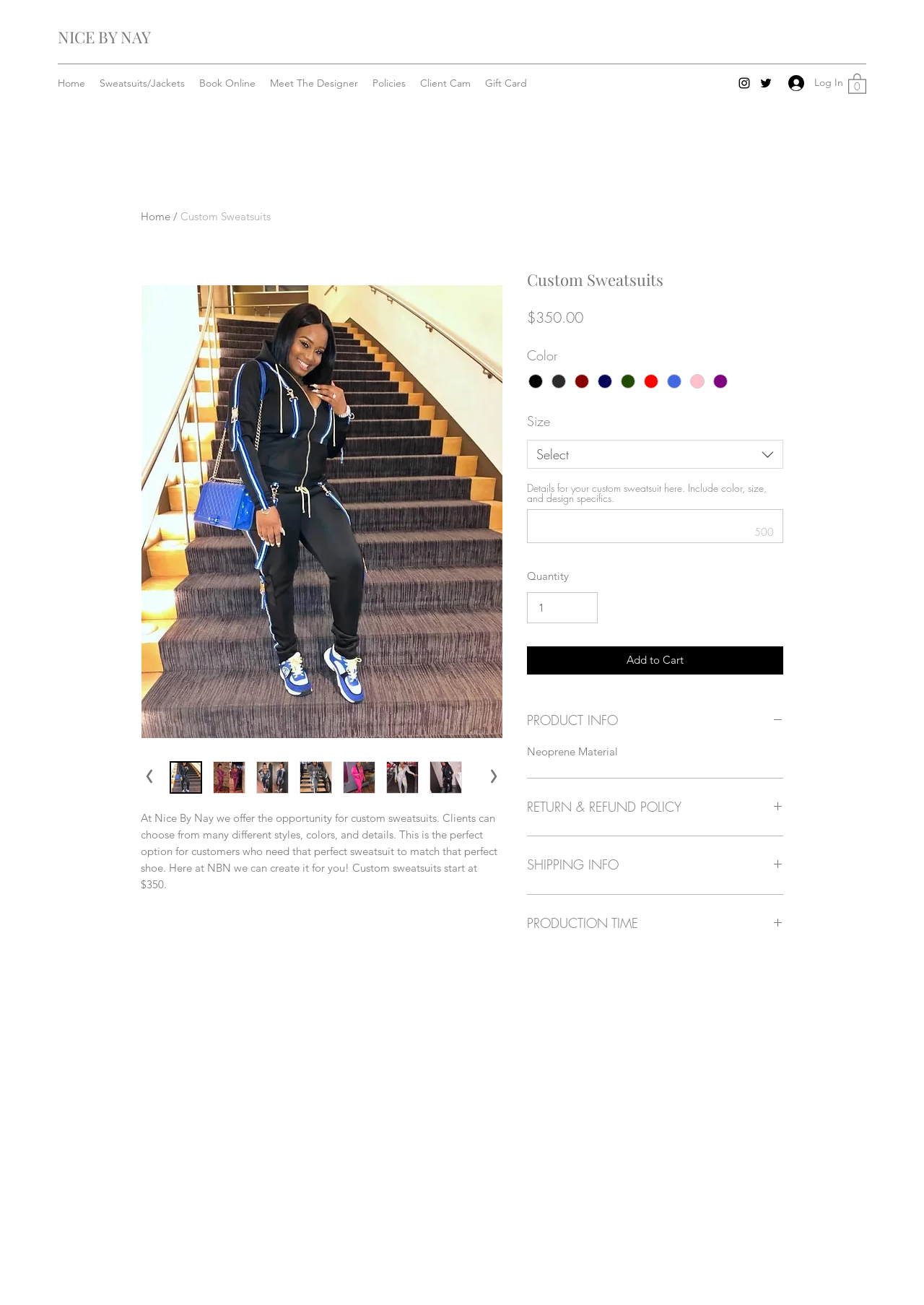Ascertain the bounding box coordinates for the UI element detailed here: "Sweatsuits/Jackets". The coordinates should be provided as [left, top, right, bottom] with each value being a float between 0 and 1.

[0.1, 0.055, 0.208, 0.072]